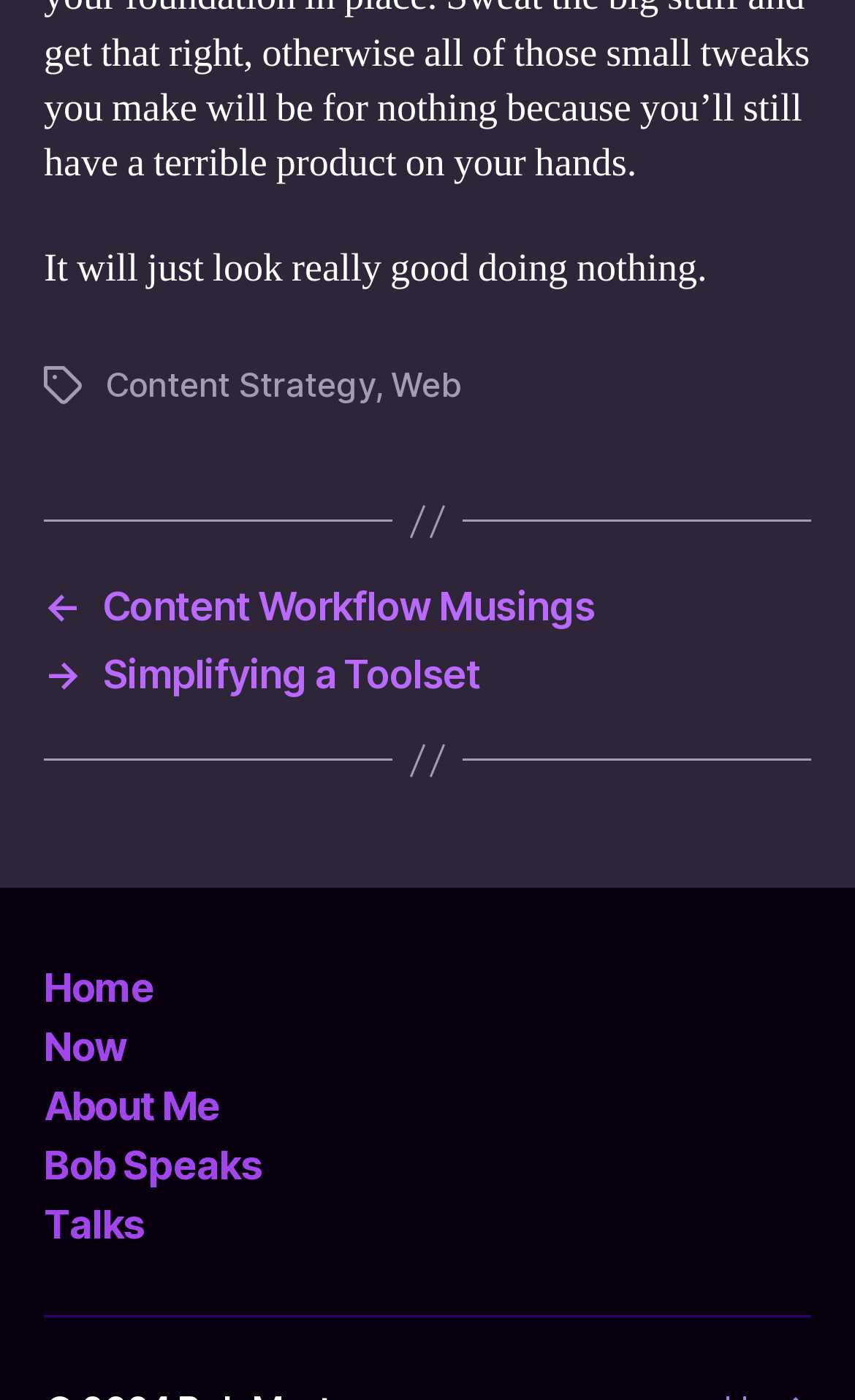Using the information shown in the image, answer the question with as much detail as possible: How many tags are mentioned?

I saw the text 'Tags' followed by two links, 'Content Strategy' and 'Web', which I assume are the tags, so I counted them and found that there are 2 tags mentioned.